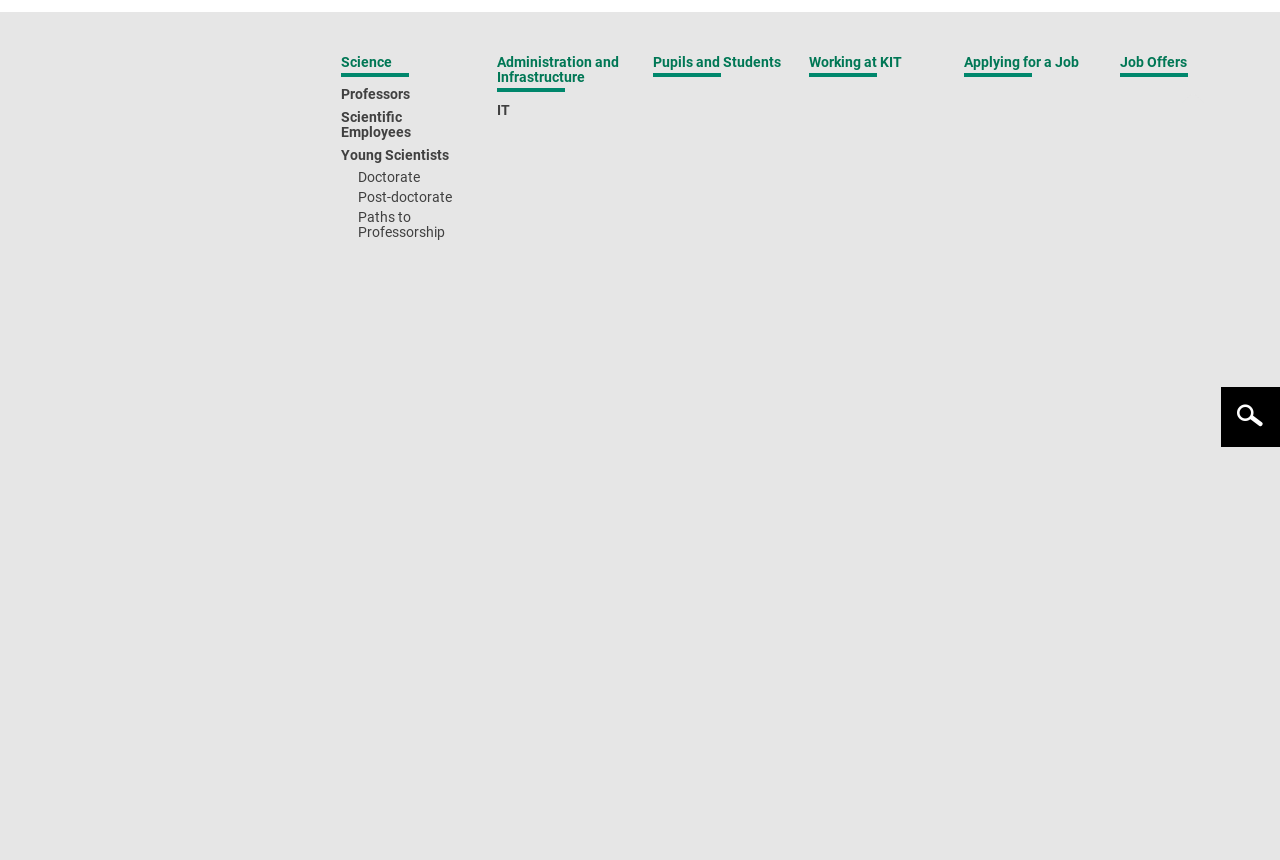What is the topic of the 'Press Releases' section?
Please answer the question with as much detail as possible using the screenshot.

I found a section with the title 'Press Releases' and links to 'Archive Press Releases', 'News', and 'Annual Report'. This implies that the topic of this section is news and announcements related to the institution.